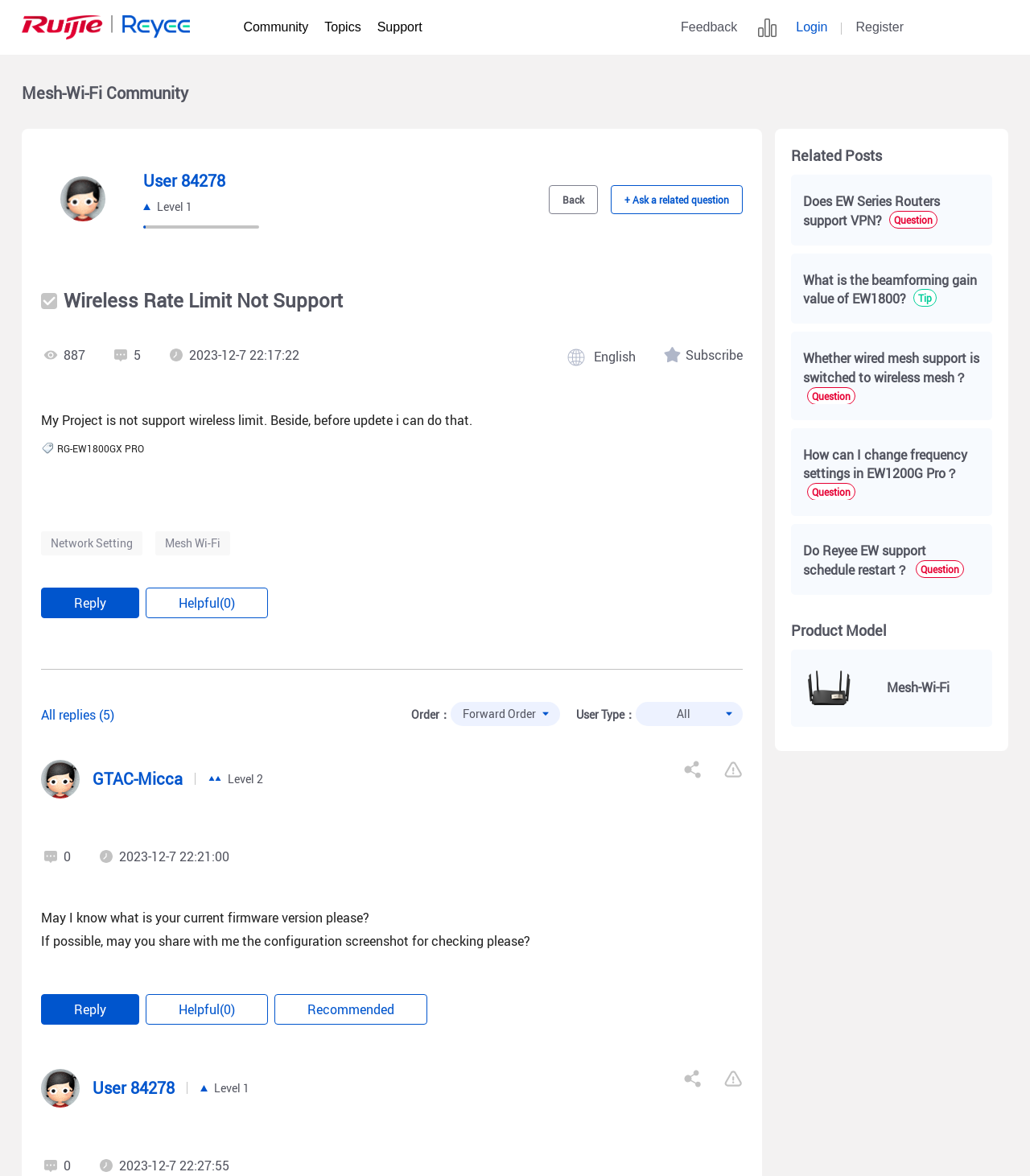Identify the bounding box coordinates of the section to be clicked to complete the task described by the following instruction: "Click the 'News' button". The coordinates should be four float numbers between 0 and 1, formatted as [left, top, right, bottom].

None